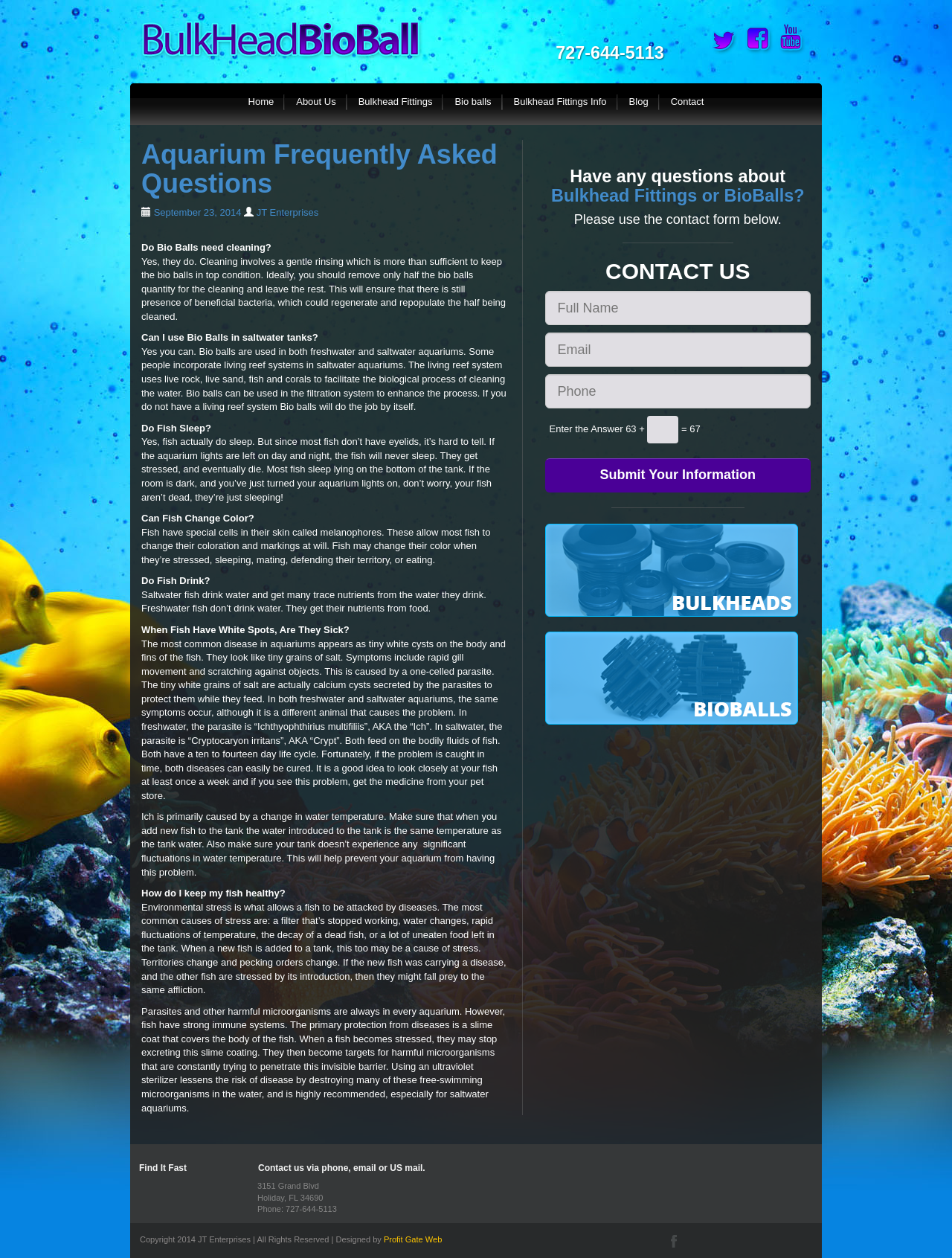Highlight the bounding box coordinates of the element you need to click to perform the following instruction: "Click on the 'Contact' link."

[0.693, 0.066, 0.751, 0.096]